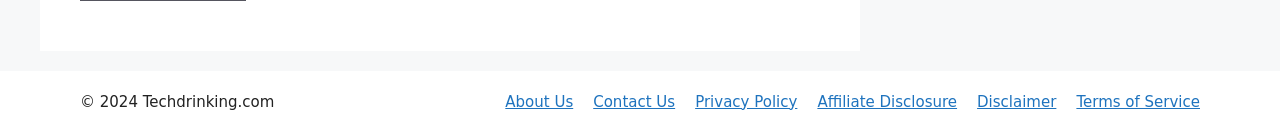Please give a succinct answer to the question in one word or phrase:
What type of element is '© 2024 Techdrinking.com'?

StaticText